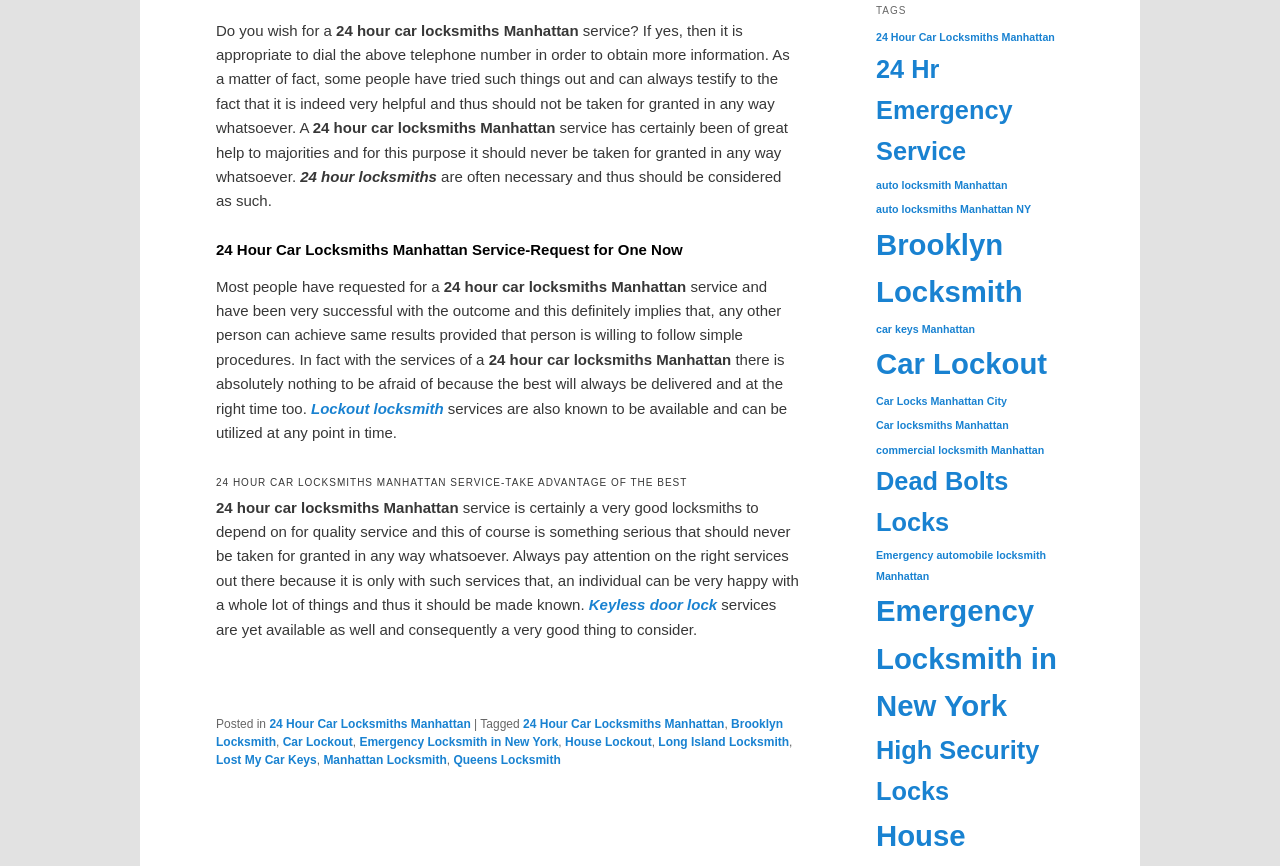Identify the bounding box coordinates of the section that should be clicked to achieve the task described: "Click on 'Emergency Locksmith in New York'".

[0.281, 0.849, 0.436, 0.865]